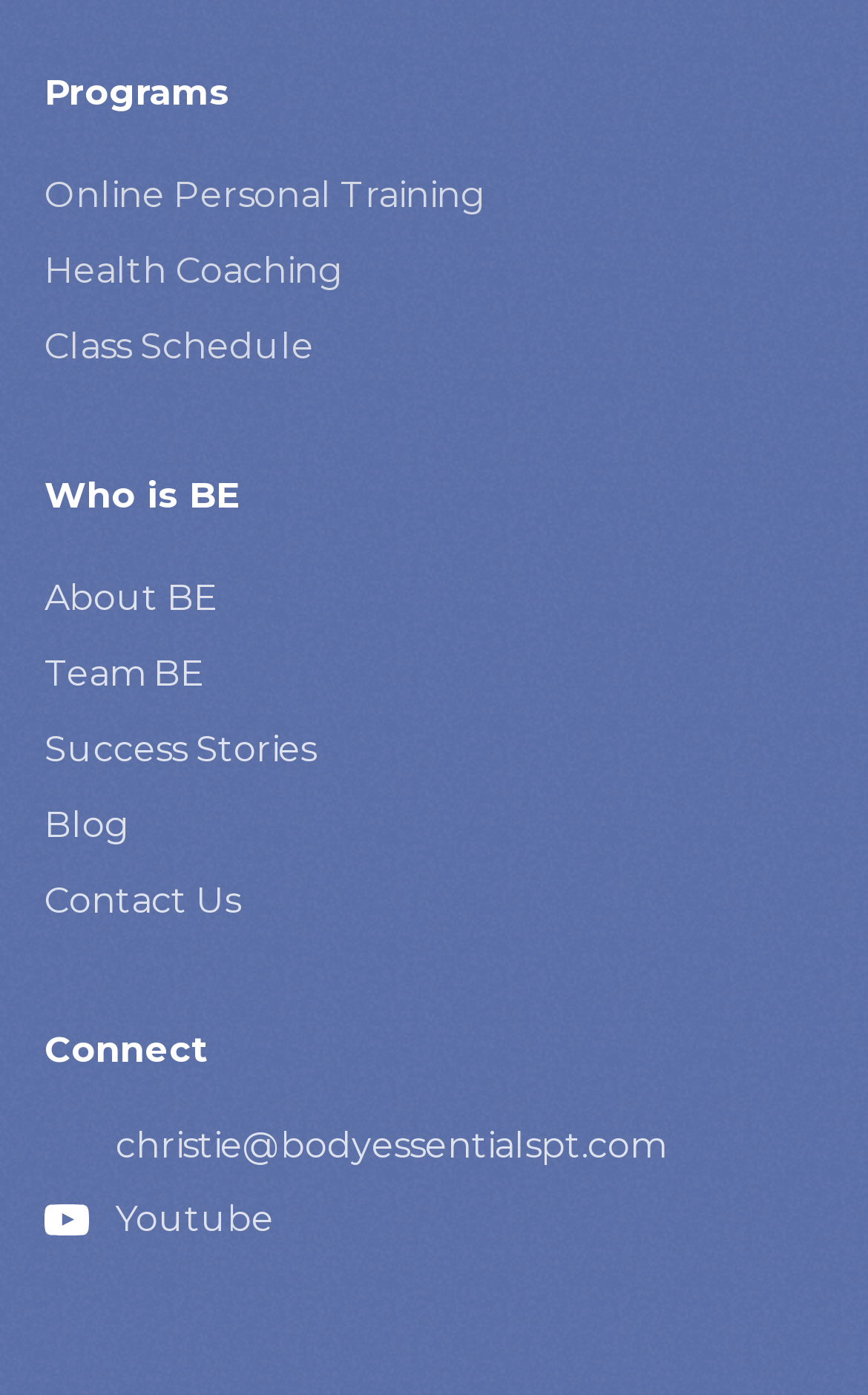Please locate the bounding box coordinates of the element that needs to be clicked to achieve the following instruction: "Read About BE". The coordinates should be four float numbers between 0 and 1, i.e., [left, top, right, bottom].

[0.051, 0.403, 0.364, 0.457]